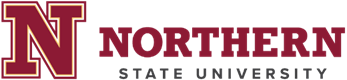Refer to the image and provide a thorough answer to this question:
What is the purpose of the logo?

The logo is often used in official communications and branding materials to represent the institution and its commitment to education and community engagement, which implies that the primary purpose of the logo is to serve as a representation of Northern State University.